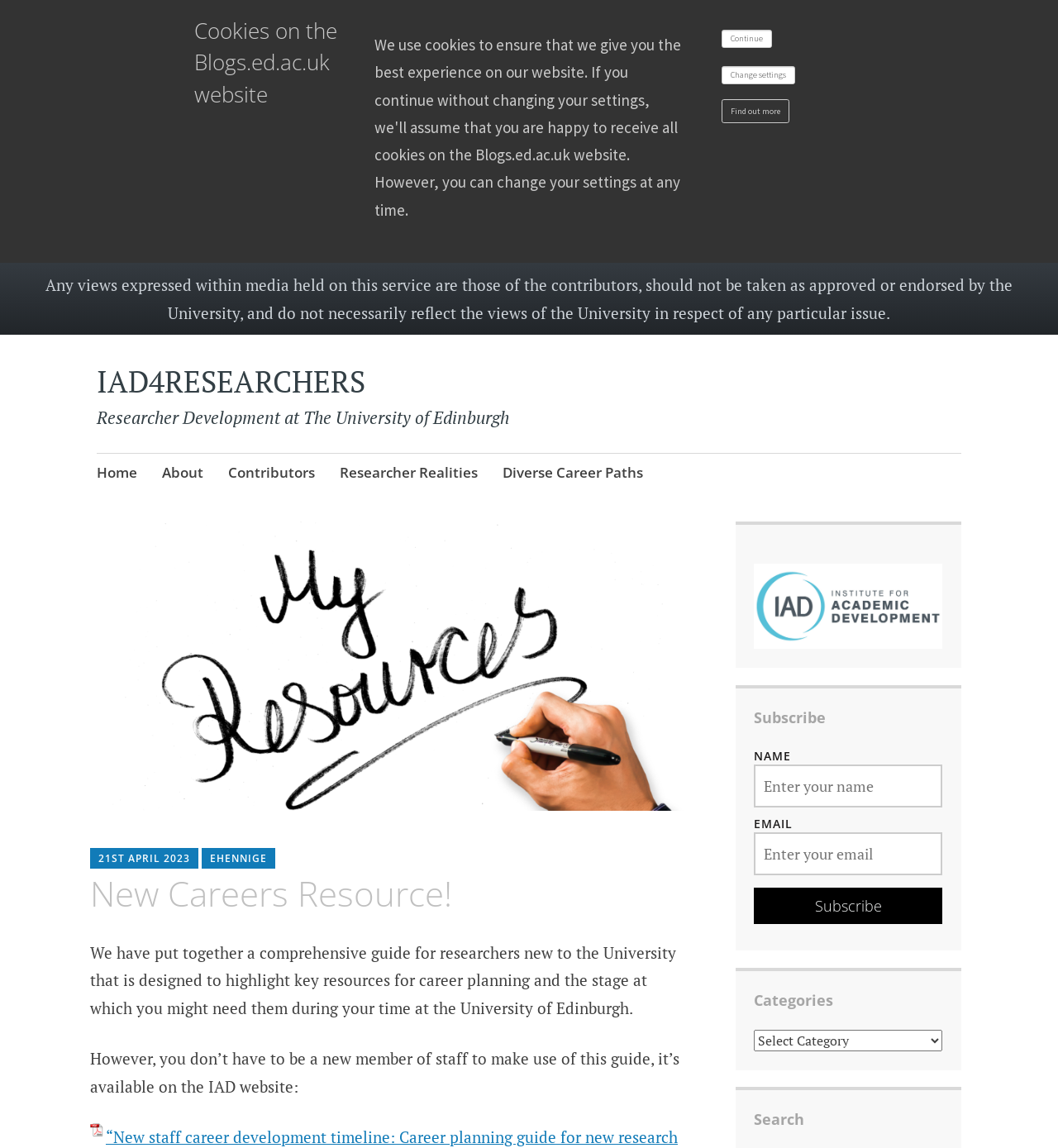Describe all the key features and sections of the webpage thoroughly.

The webpage is titled "New Careers Resource! – IAD4RESEARCHERS" and appears to be a resource page for researchers at the University of Edinburgh. At the top of the page, there is a notification about cookies on the website, with options to "Continue", "Change settings", or "Find out more".

Below the notification, there is a disclaimer stating that any views expressed on the website are those of the contributors and do not necessarily reflect the views of the University.

The main content of the page is divided into sections. The first section has a heading "IAD4RESEARCHERS" with a link to the same title. Below this, there is a heading "Researcher Development at The University of Edinburgh".

On the left side of the page, there is a navigation menu with links to "Home", "About", "Contributors", "Researcher Realities", and "Diverse Career Paths". The "Diverse Career Paths" link has a sub-section with a figure, a link to a date "21ST APRIL 2023", and a link to "EHENNIGE".

The main content of the page is focused on a new careers resource, with a heading "New Careers Resource!" and a descriptive text explaining that it is a comprehensive guide for researchers new to the University, highlighting key resources for career planning. There is also a mention that the guide is available on the IAD website.

On the right side of the page, there is a section with a figure, a heading "Subscribe", and a form to input "NAME" and "EMAIL" to subscribe. Below this, there are headings for "Categories" and "Search", with a combobox for selecting categories.

Overall, the webpage appears to be a resource page for researchers at the University of Edinburgh, providing information on career development and resources, as well as a subscription form and navigation menu.